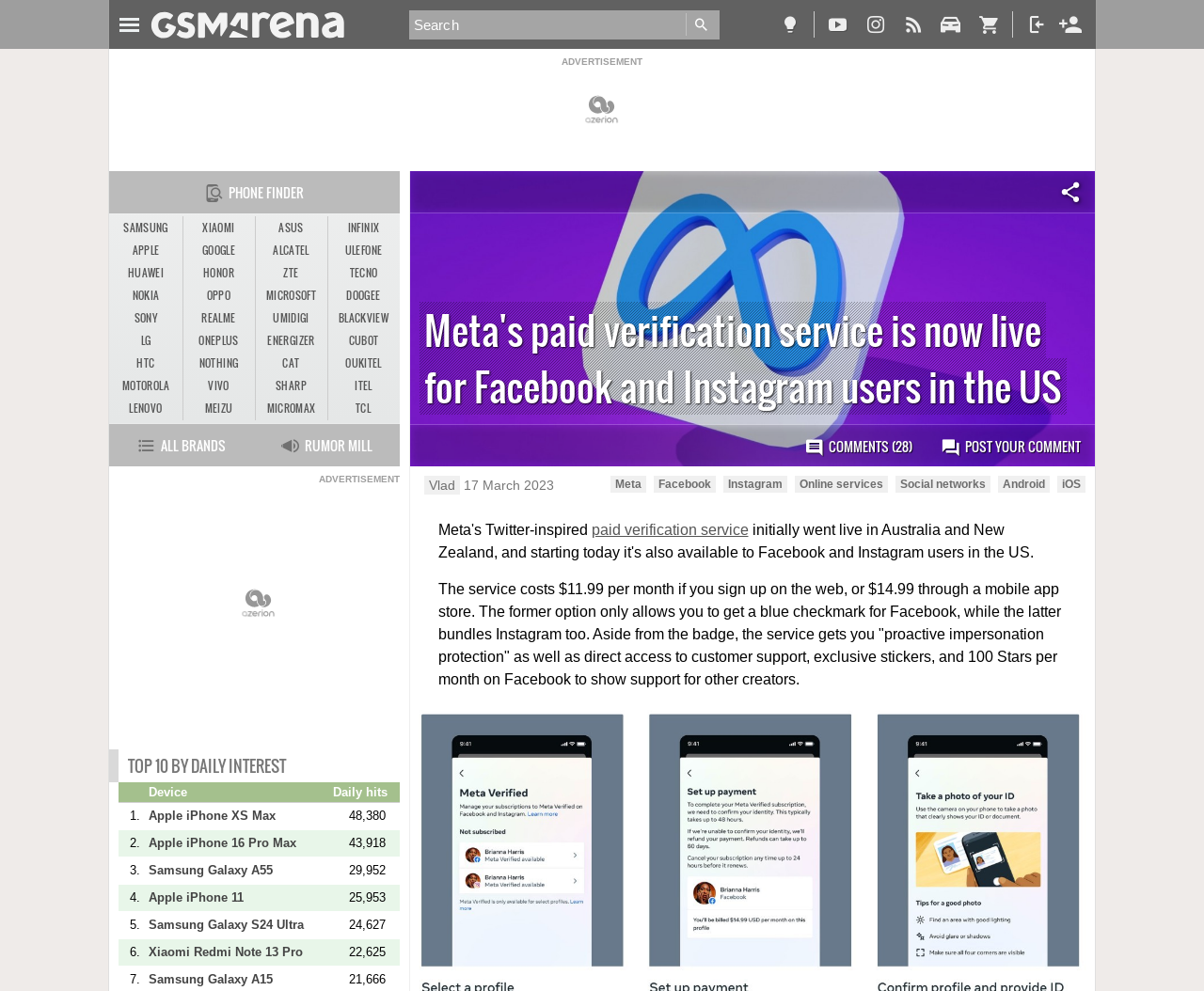Give a one-word or short-phrase answer to the following question: 
What is the purpose of the 'proactive impersonation protection' feature?

To protect users from impersonation